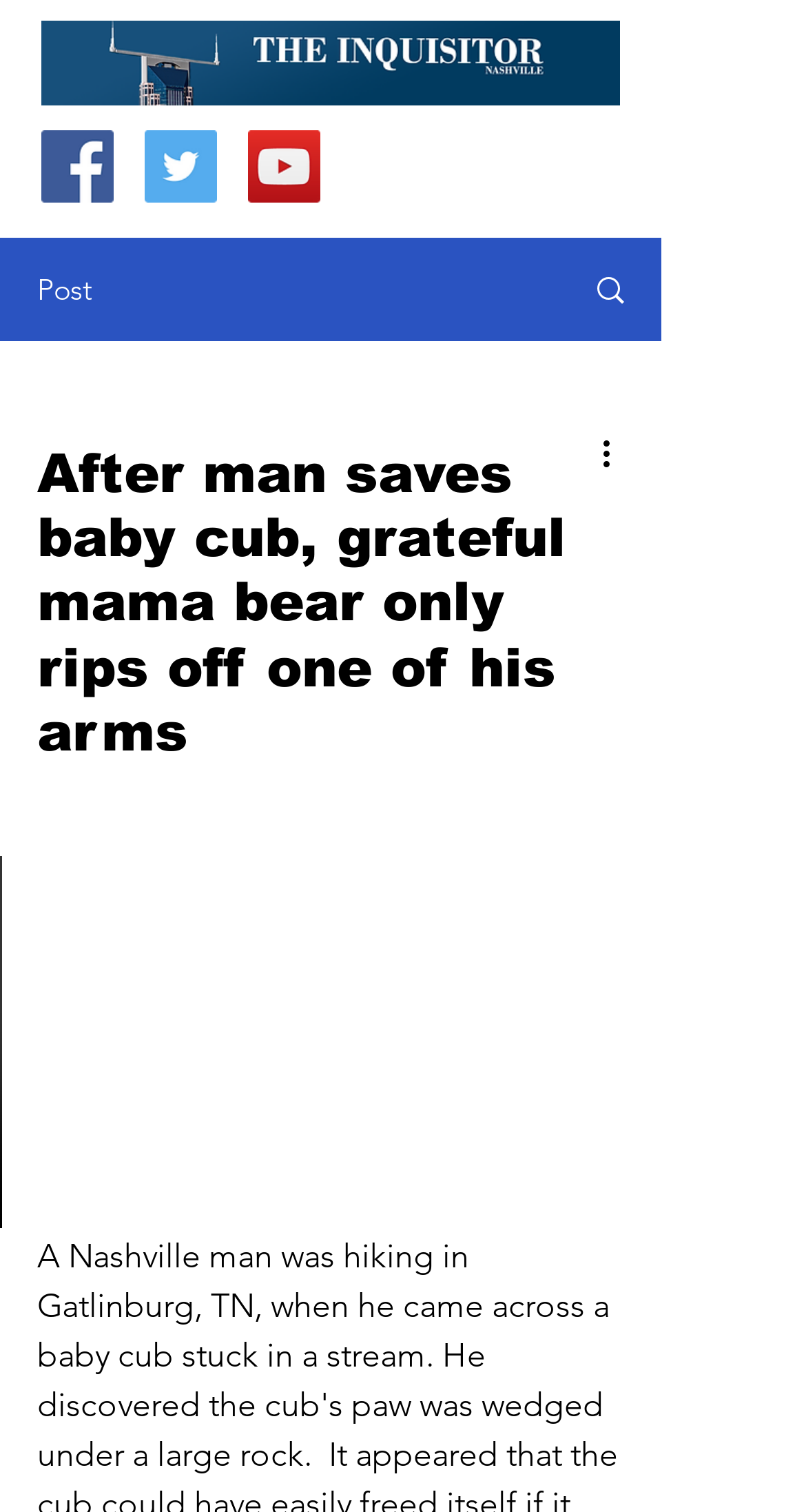Determine the main heading of the webpage and generate its text.

After man saves baby cub, grateful mama bear only rips off one of his arms